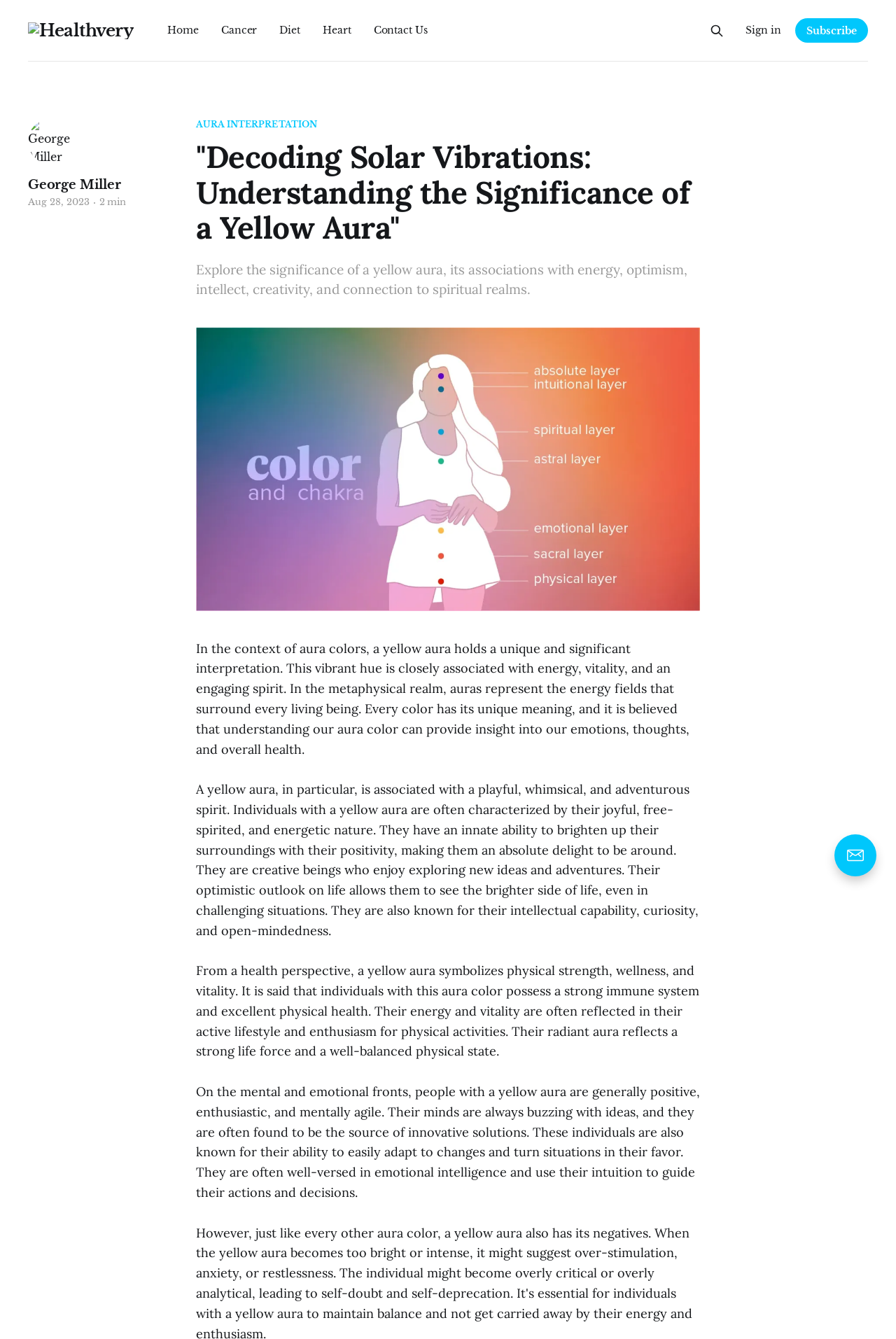Respond concisely with one word or phrase to the following query:
What is the significance of a yellow aura?

Energy, optimism, intellect, creativity, and spiritual connection